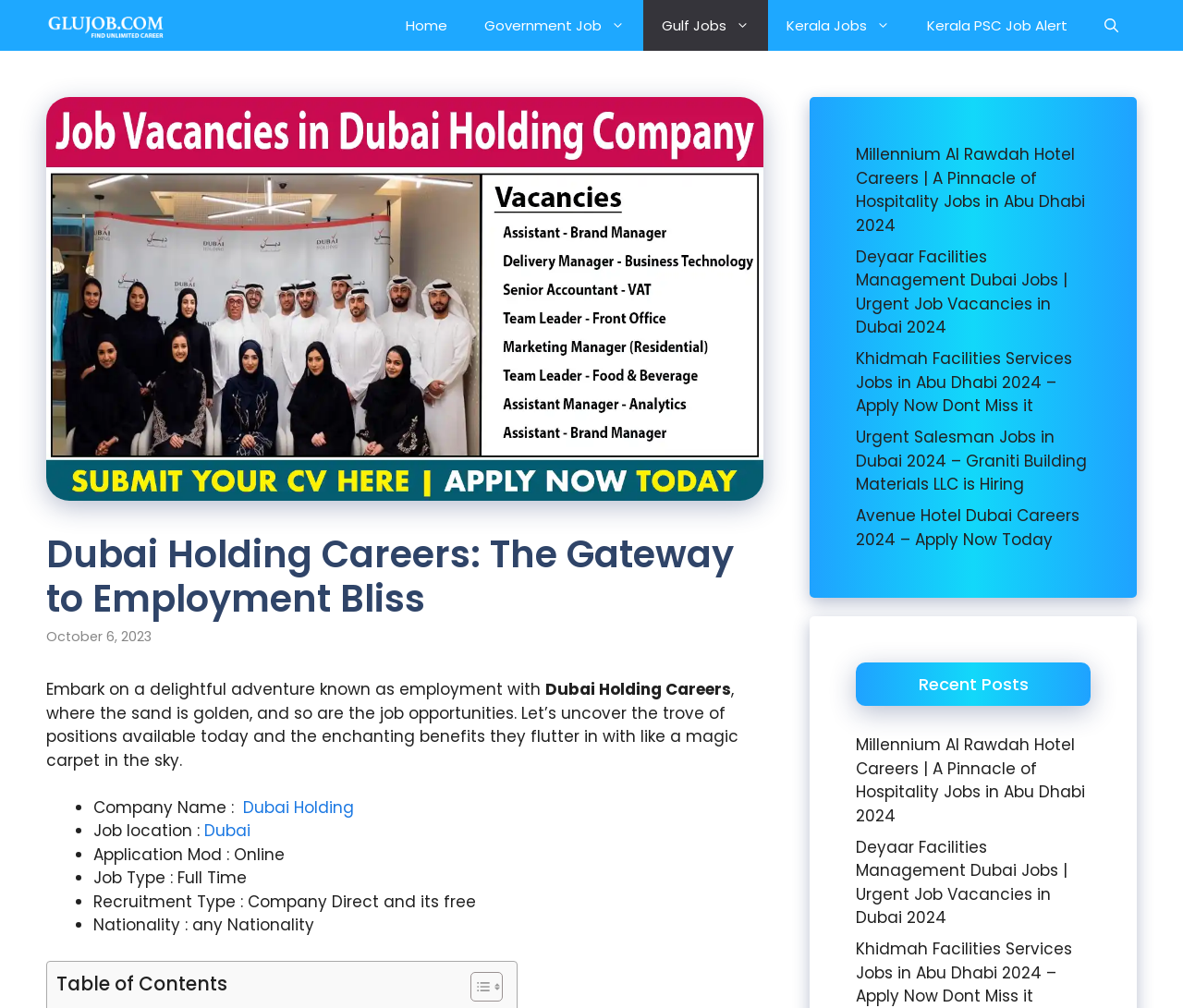Given the description of a UI element: "Kerala PSC Job Alert", identify the bounding box coordinates of the matching element in the webpage screenshot.

[0.768, 0.0, 0.918, 0.05]